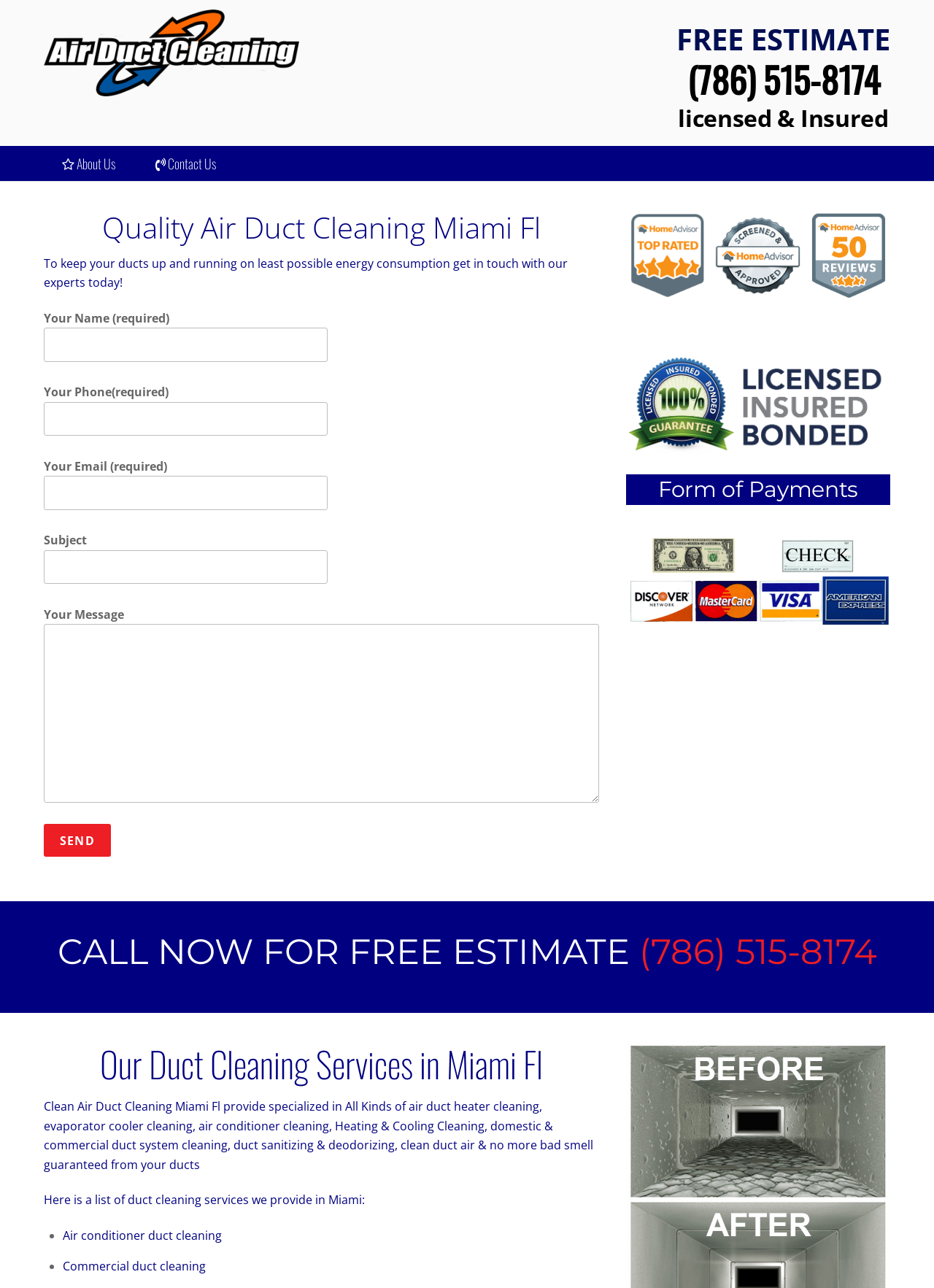Locate the UI element described by value="Send" in the provided webpage screenshot. Return the bounding box coordinates in the format (top-left x, top-left y, bottom-right x, bottom-right y), ensuring all values are between 0 and 1.

[0.047, 0.64, 0.119, 0.665]